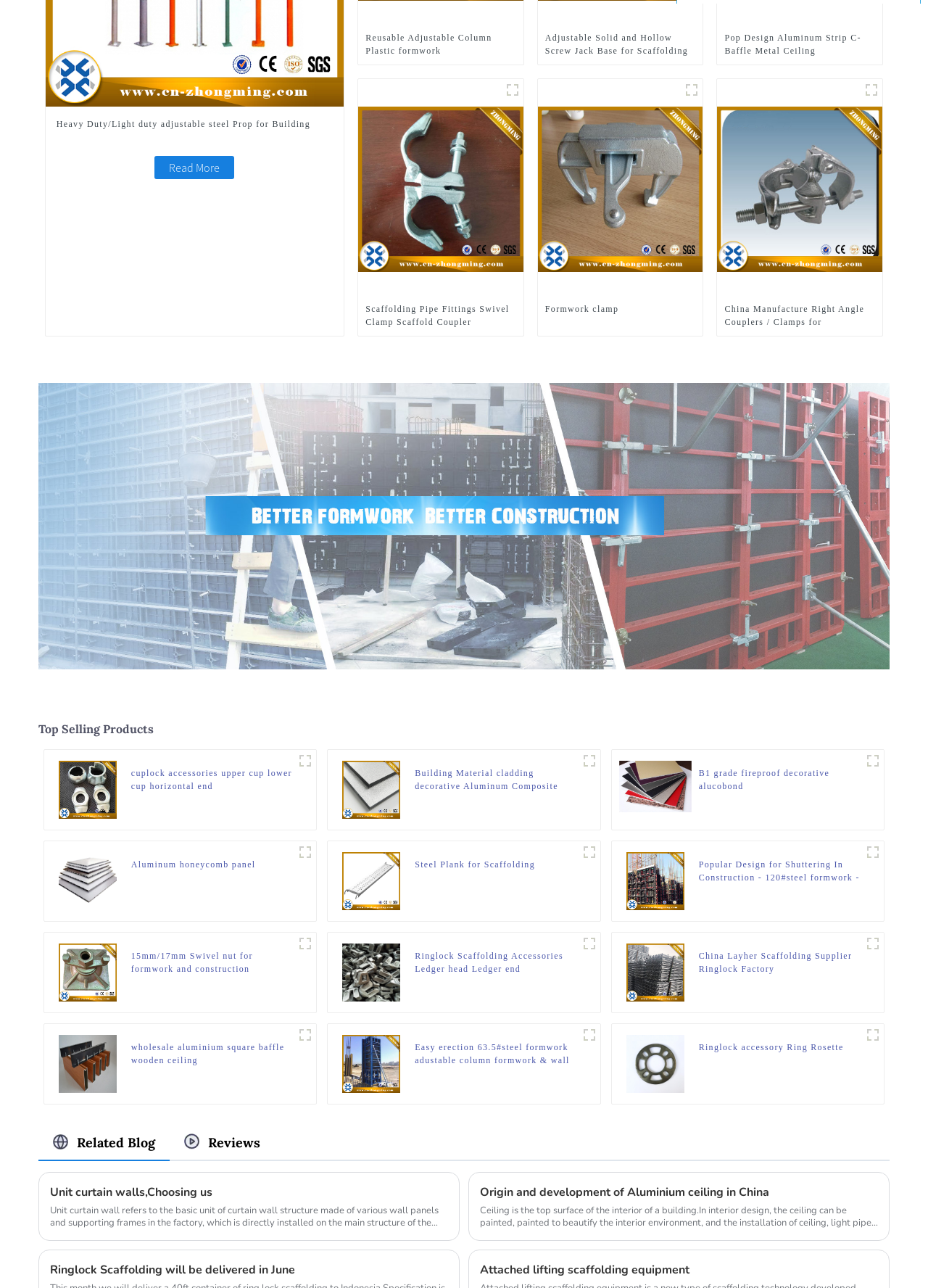Show the bounding box coordinates of the region that should be clicked to follow the instruction: "Explore 'Building Material cladding decorative Aluminum Composite Panel'."

[0.447, 0.595, 0.623, 0.615]